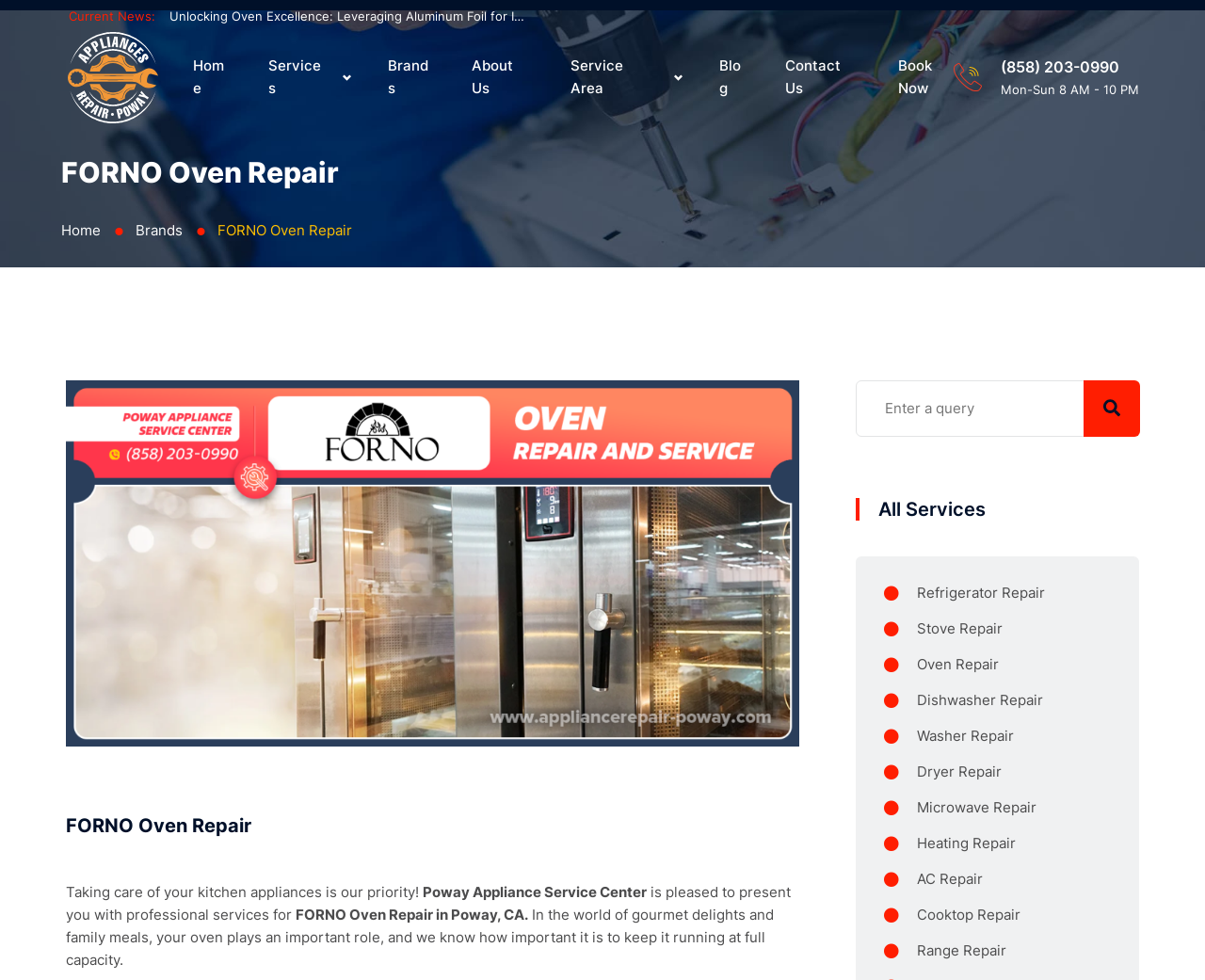Locate the primary headline on the webpage and provide its text.

FORNO Oven Repair